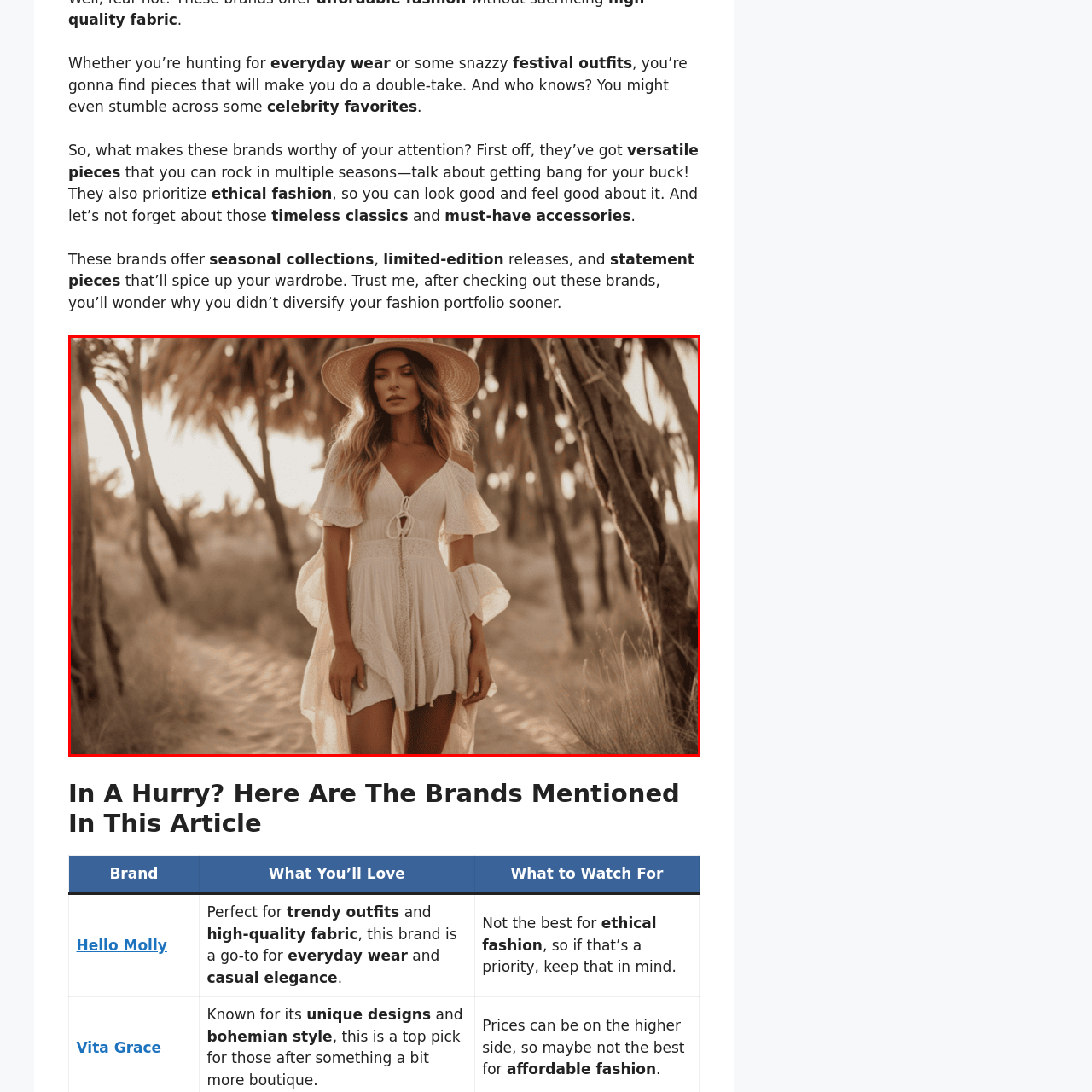What type of trees are in the background?
Look closely at the image marked with a red bounding box and answer the question with as much detail as possible, drawing from the image.

The caption describes the backdrop as a 'serene landscape with palm trees', which implies that the trees visible in the background are palm trees.